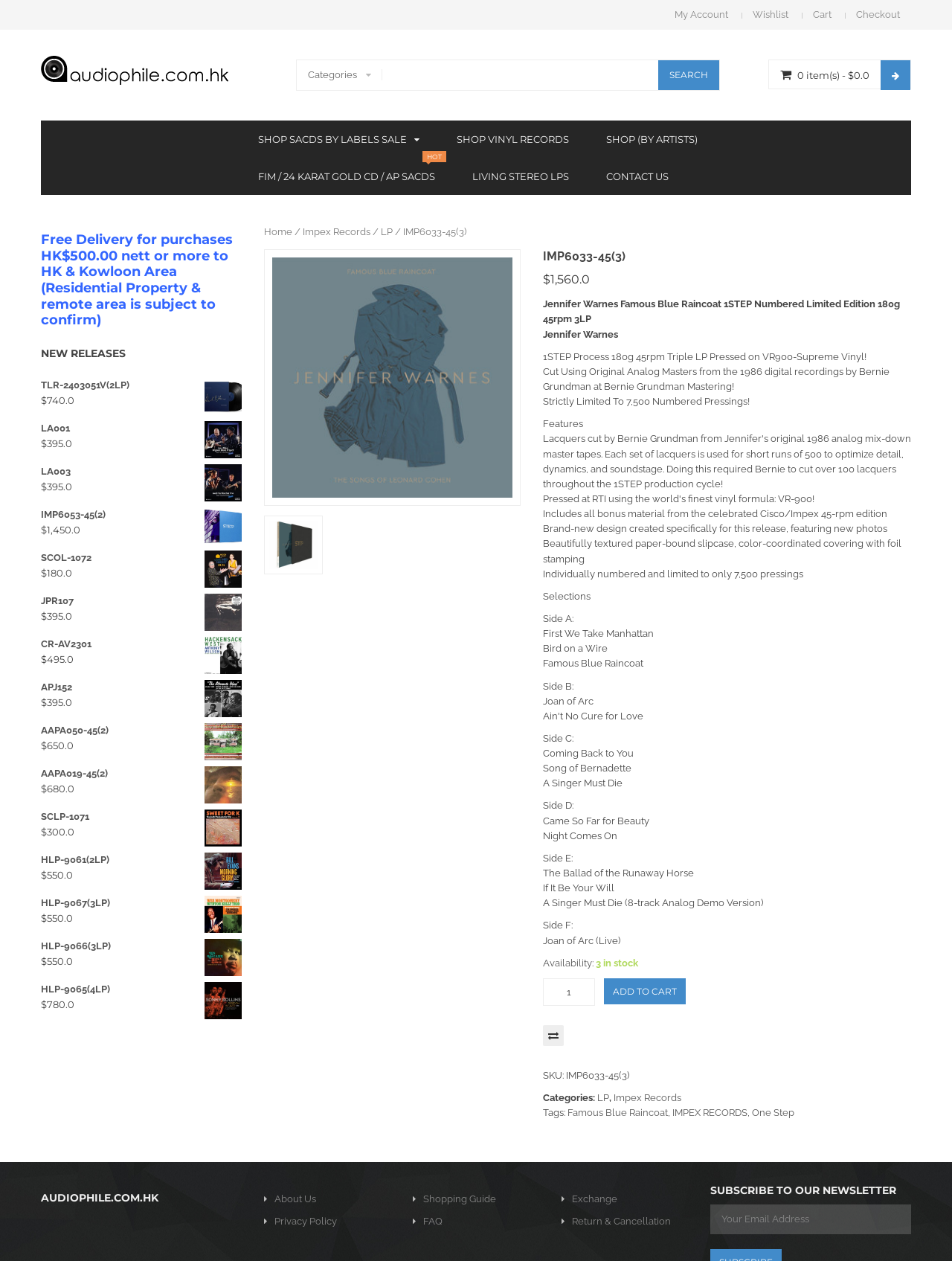Detail the various sections and features of the webpage.

This webpage is an e-commerce product page for a vinyl record, specifically the "Famous Blue Raincoat 1STEP Numbered Limited Edition 180g 45rpm 3LP" by Jennifer Warnes. 

At the top of the page, there are several links to navigate to different sections of the website, including "My Account", "Wishlist", "Cart", and "Checkout". Below these links, there is a logo and a link to the website's homepage. 

On the left side of the page, there is a search bar with a "Search" button. Above the search bar, there are several links to different categories, including "SHOP SACDS BY LABELS SALE", "SHOP VINYL RECORDS", and "SHOP (BY ARTISTS)". 

The main content of the page is divided into two sections. On the left, there is a large image of the product, and on the right, there is a detailed description of the product, including its price, features, and tracklist. The product description is organized into several sections, including "Features", "Selections", and "Availability". 

Below the product description, there are several buttons to add the product to the cart, compare it with other products, and view its categories and tags. 

At the bottom of the page, there are several complementary sections, including a notice about free delivery, a list of new releases, and a link to another product.